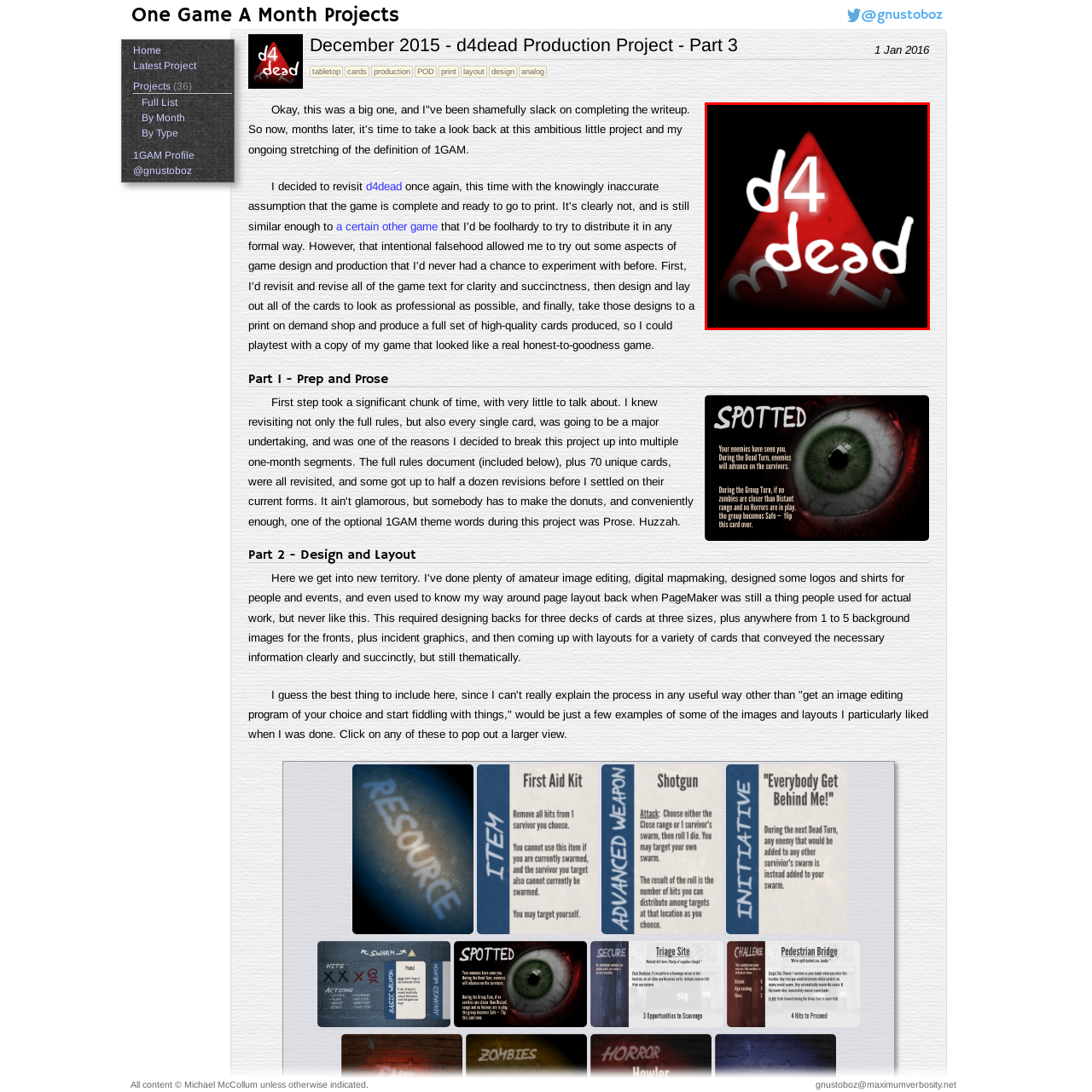Provide a detailed account of the visual content within the red-outlined section of the image.

The image features a stylized red pyramid with the words "d4dead" prominently displayed in a playful, handwritten font. The design conveys a sense of creativity and fun, likely associated with the tabletop gaming or indie game development community. This logo represents the "d4dead Production Project," which is part of the "One Game a Month" initiative, encouraging creators to develop projects on a monthly basis. The striking design and color palette reflect an engaging aesthetic that resonates with gamers and creatives alike, showcasing the unique spirit of the project.